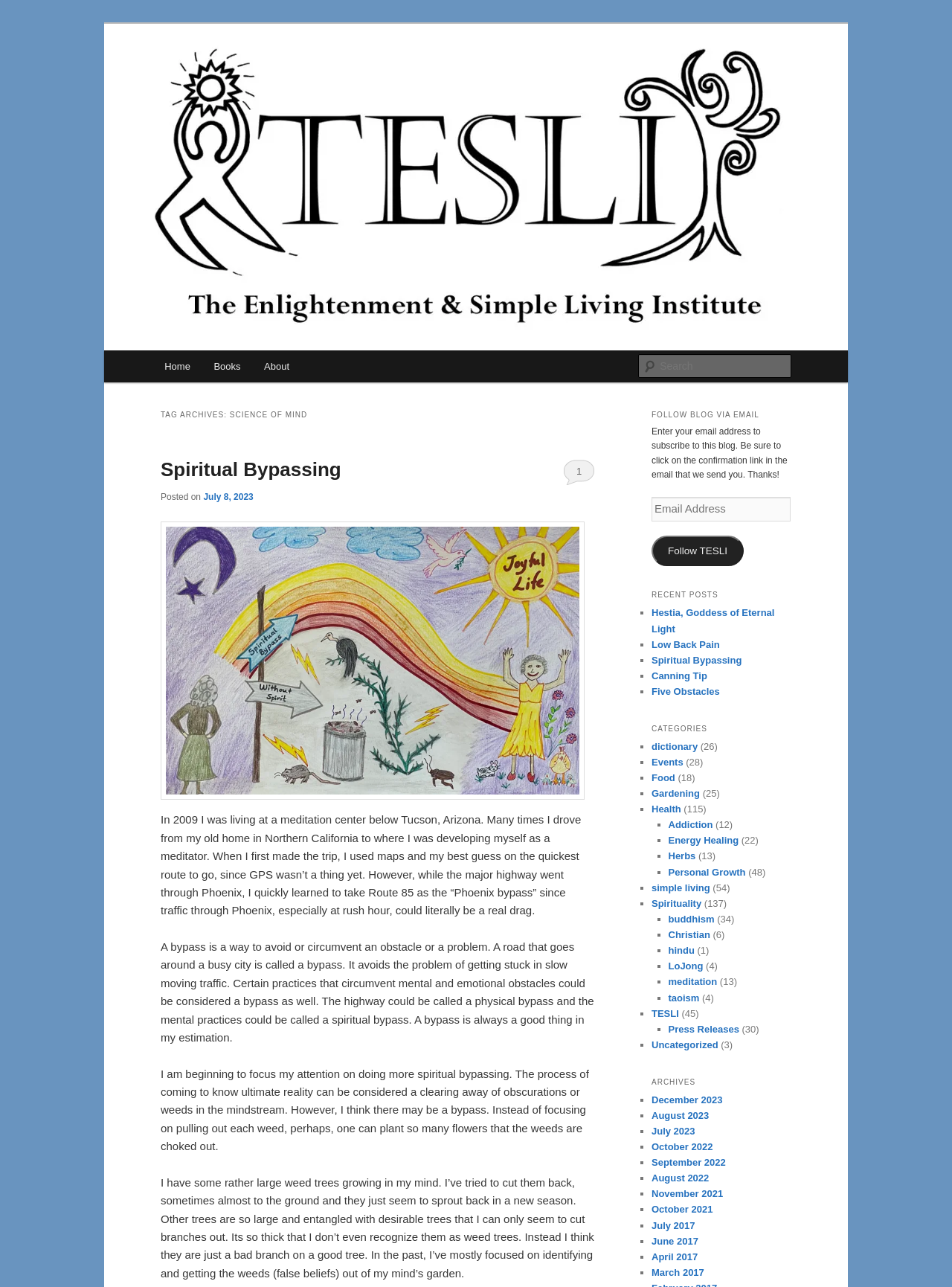Determine the bounding box coordinates of the element that should be clicked to execute the following command: "Read the post about Spiritual Bypassing".

[0.169, 0.356, 0.358, 0.373]